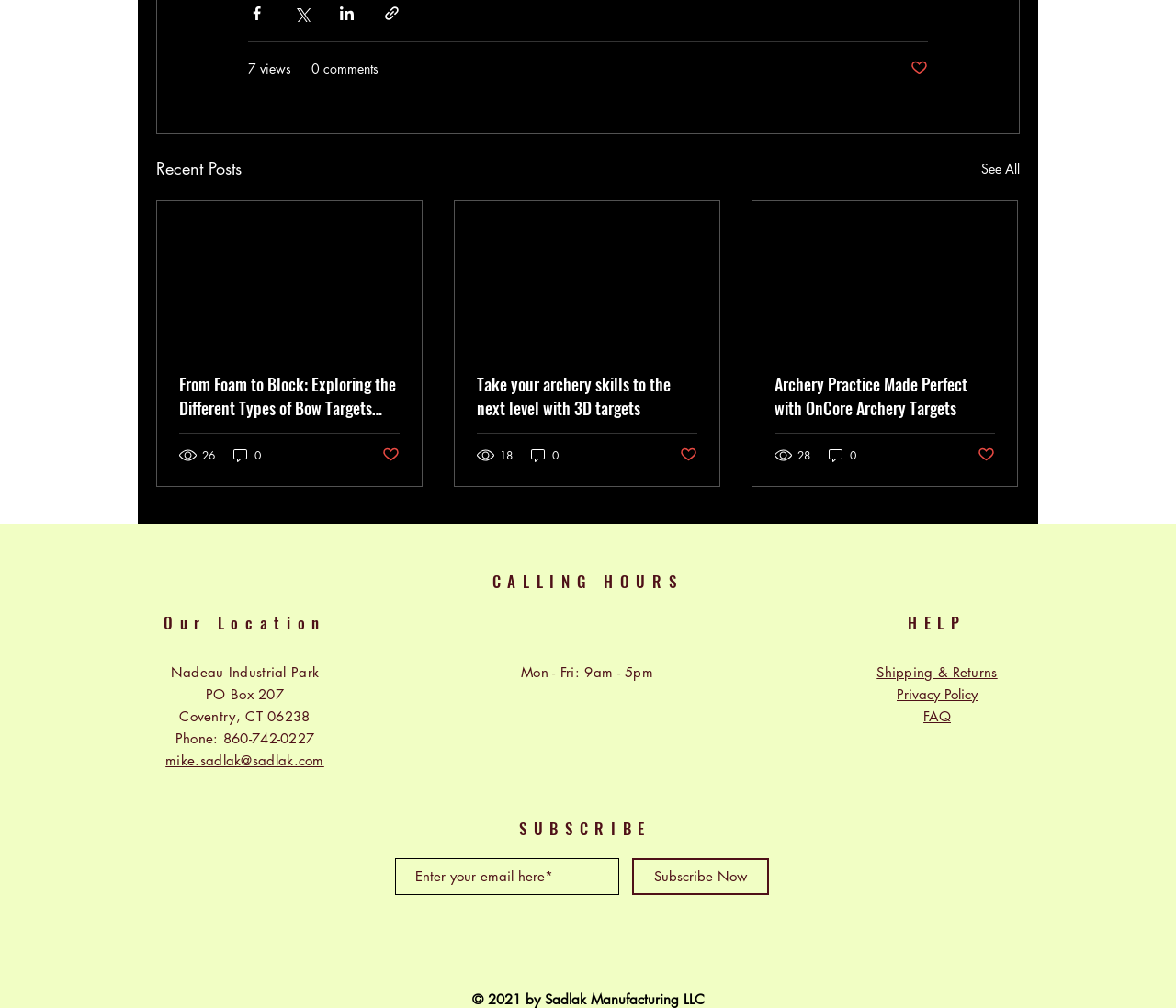Please find the bounding box coordinates of the section that needs to be clicked to achieve this instruction: "Subscribe to the newsletter".

[0.538, 0.851, 0.654, 0.887]